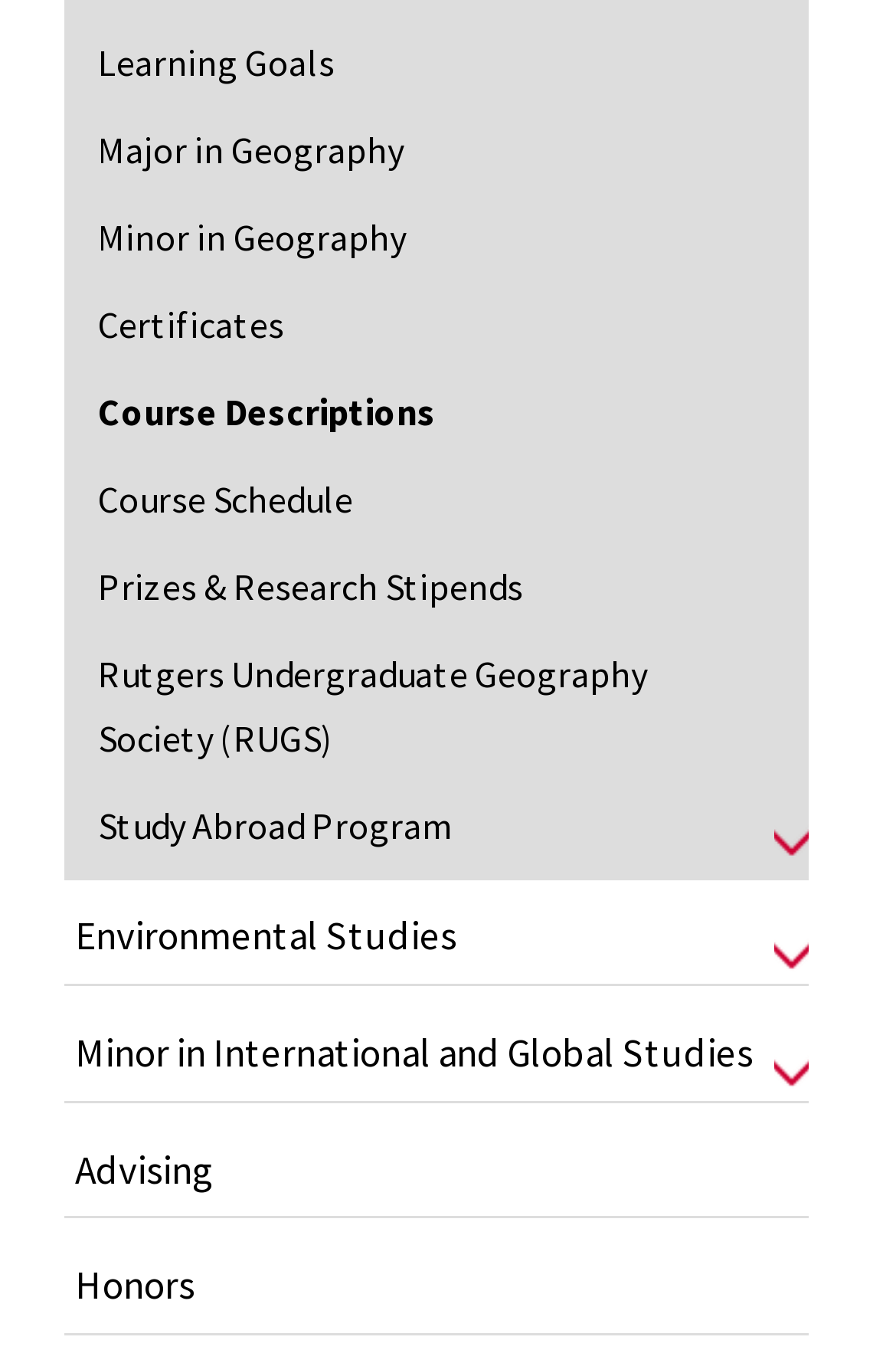Give a short answer using one word or phrase for the question:
What is the last item in the main menu?

Honors